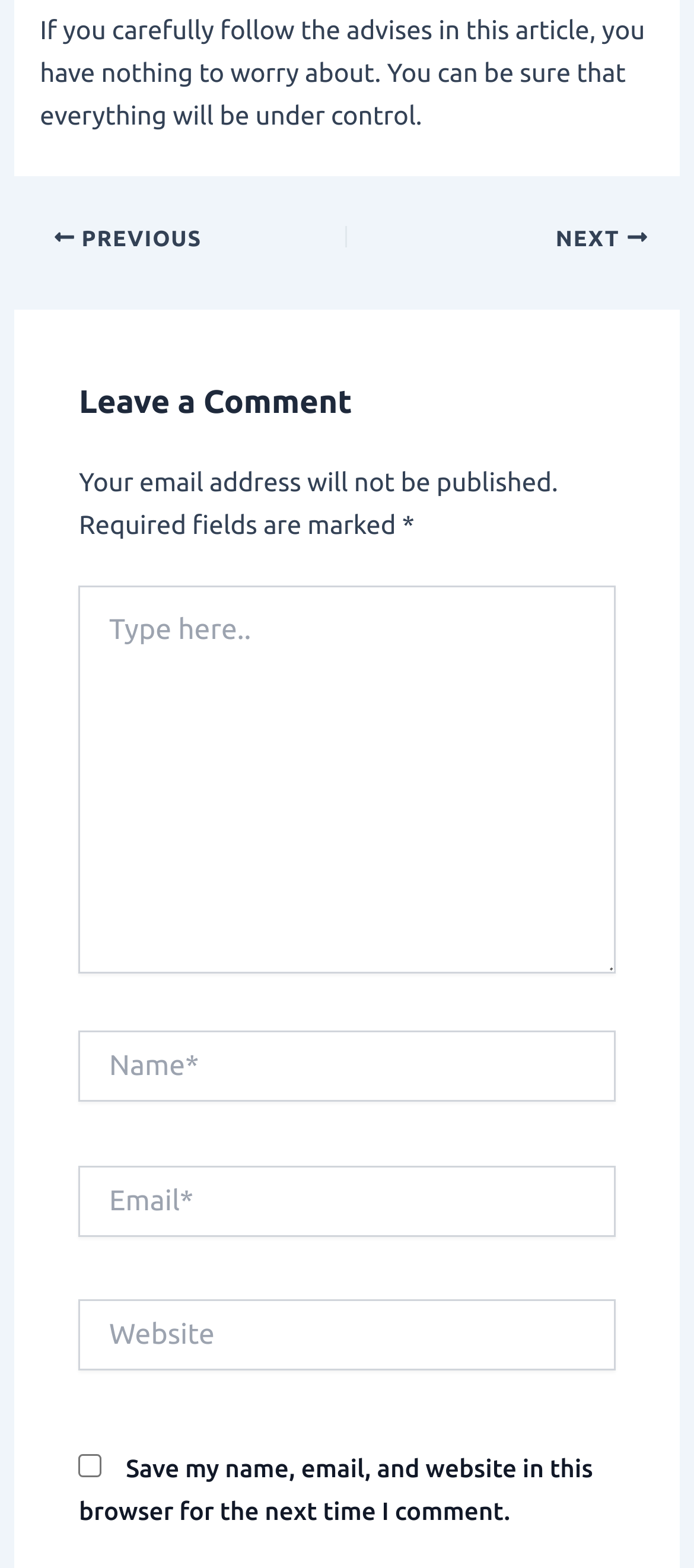Could you please study the image and provide a detailed answer to the question:
What is the purpose of the checkbox at the bottom of the comment form?

The checkbox at the bottom of the comment form is labeled 'Save my name, email, and website in this browser for the next time I comment.' This suggests that checking this box will allow the website to store the user's data, making it easier for them to comment in the future.